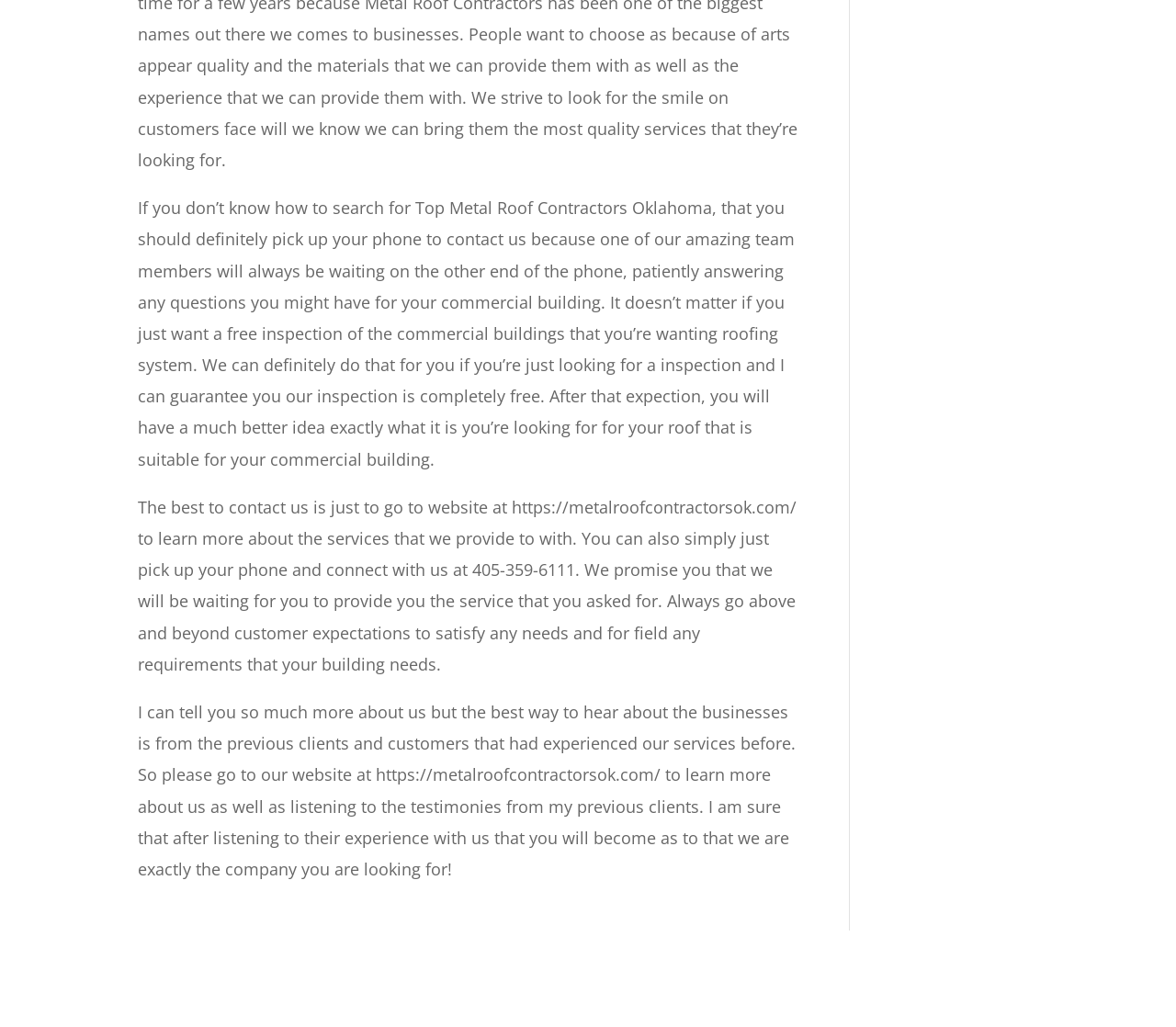Use the information in the screenshot to answer the question comprehensively: What is the company's name?

The company's name can be found in the logo at the top of the page, which is described as 'MetalRoofContractors Logo', and also in the copyright notice at the bottom of the page, which reads '© 2024 Metal Roof Contractors. All rights reserved.'